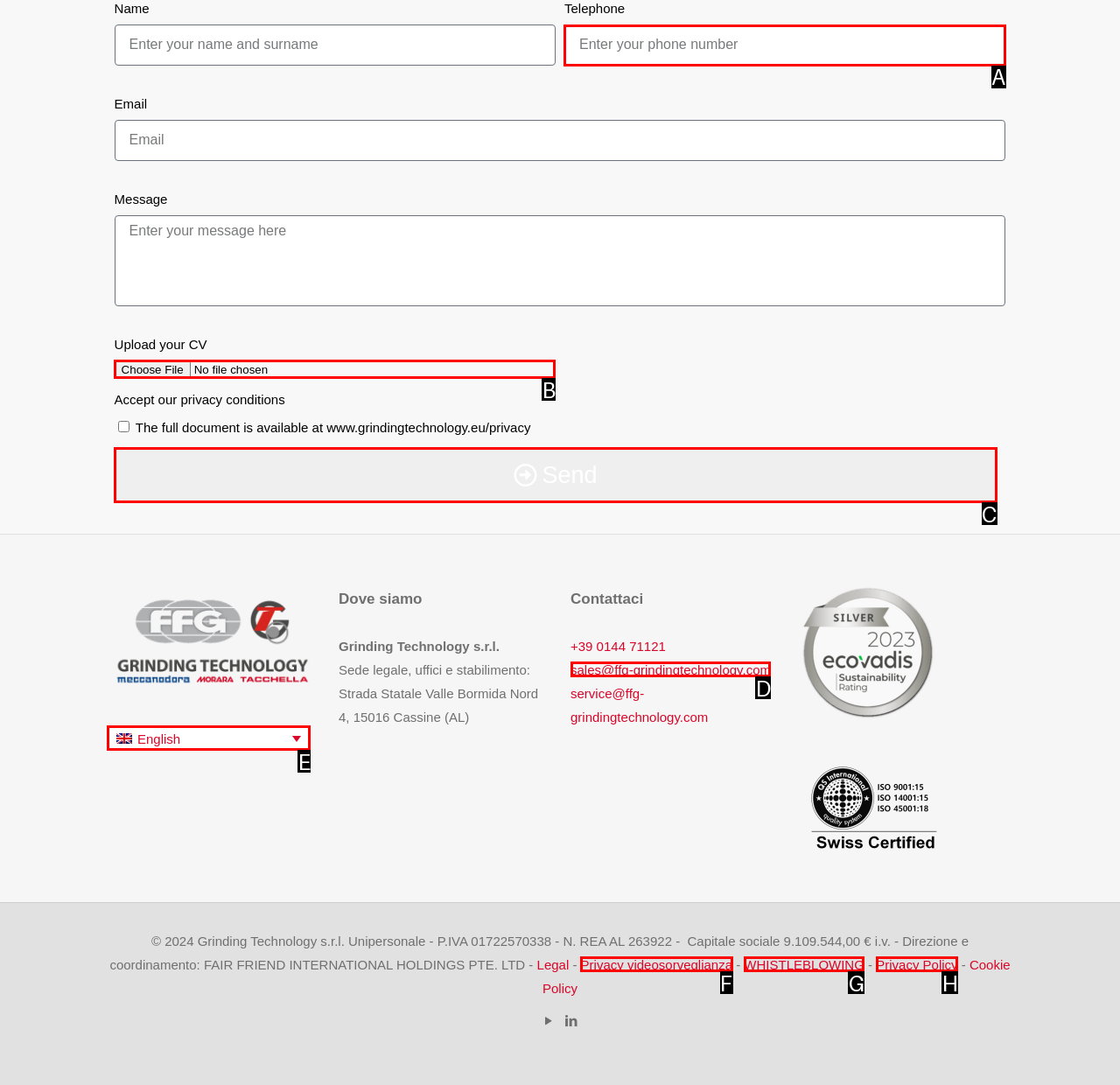Choose the option that matches the following description: parent_node: Upload your CV name="form_fields[field_3d42dc9]"
Answer with the letter of the correct option.

B